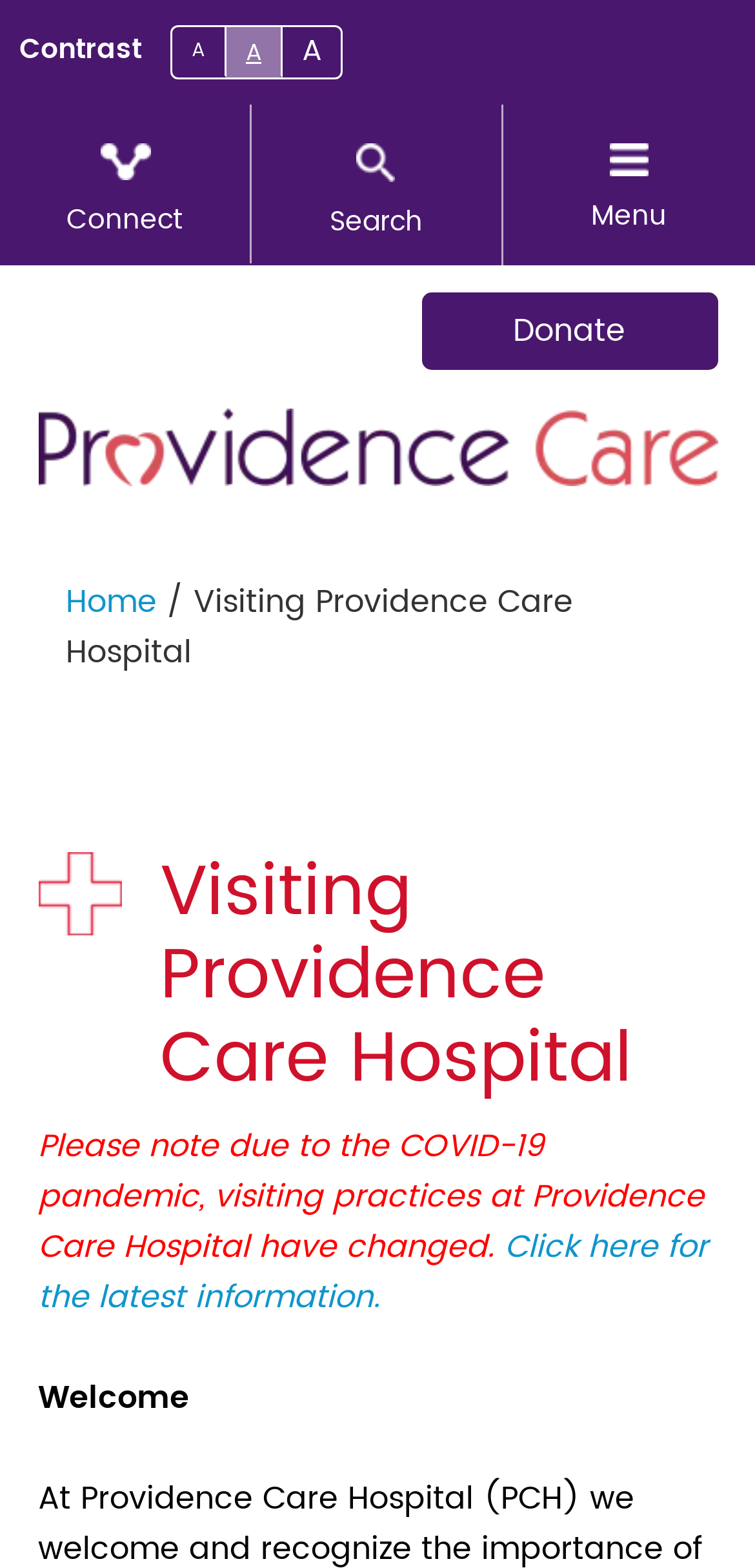Highlight the bounding box of the UI element that corresponds to this description: "Home".

[0.087, 0.368, 0.207, 0.4]